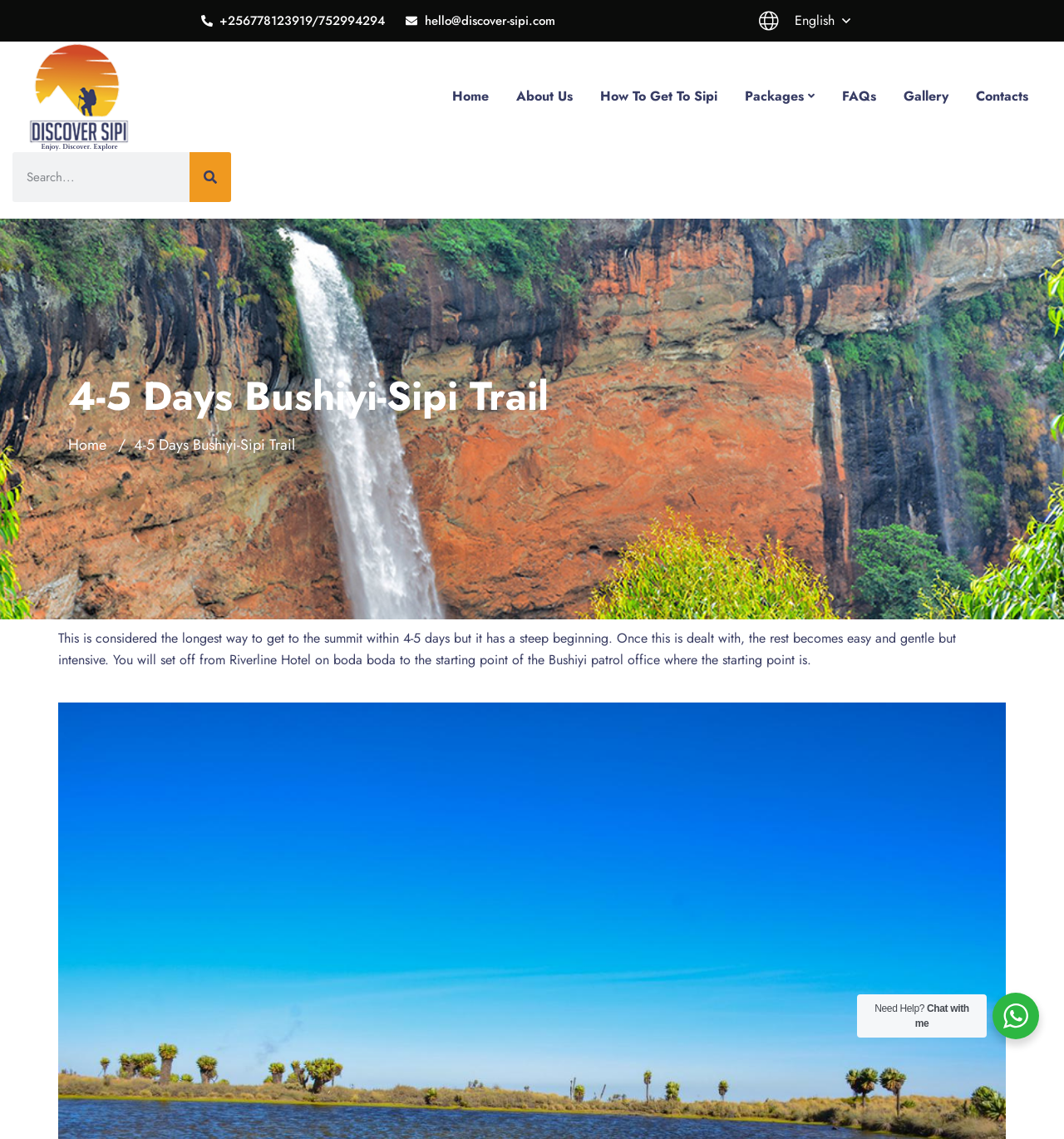Using the information in the image, could you please answer the following question in detail:
What is the email address on the webpage?

I found the email address on the webpage by looking at the link element with the bounding box coordinates [0.381, 0.009, 0.522, 0.028]. The text content of this element is 'hello@discover-sipi.com', which is the email address.